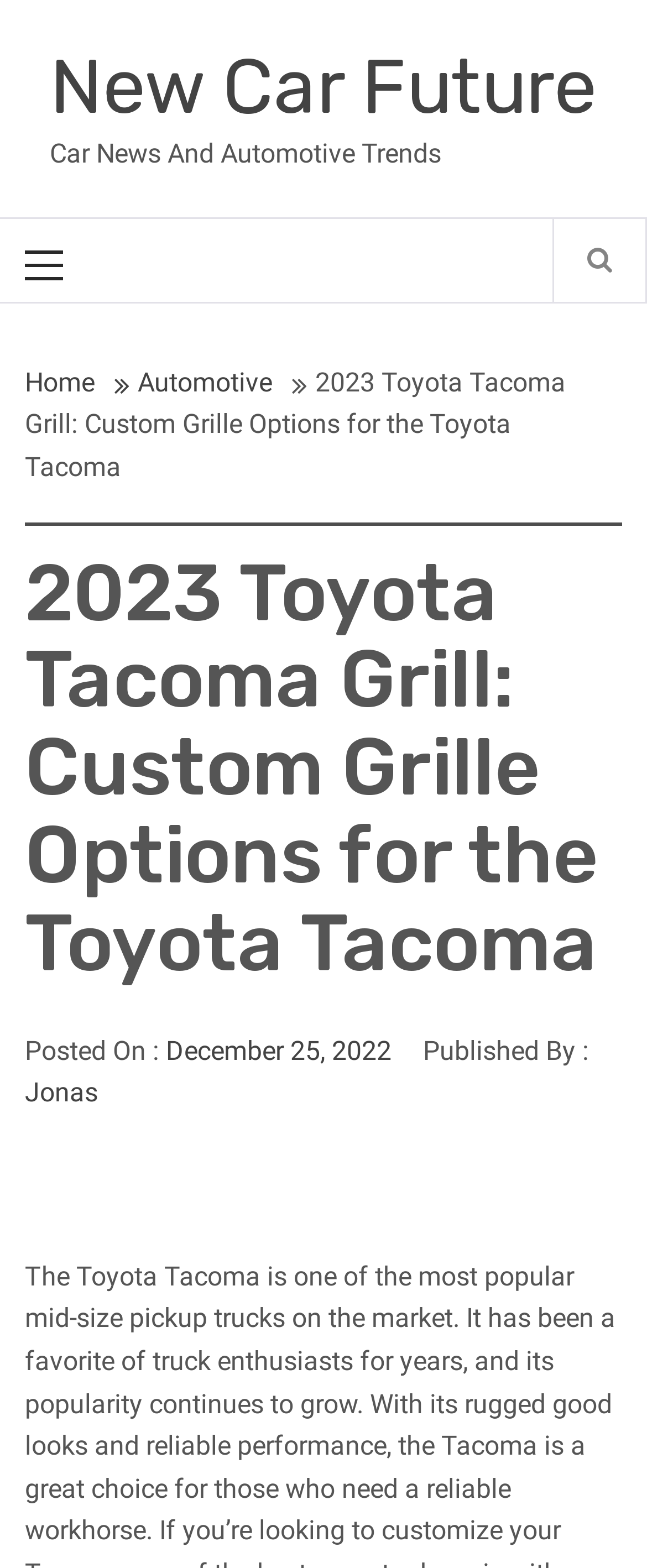Please reply to the following question using a single word or phrase: 
What is the category of the webpage?

Automotive